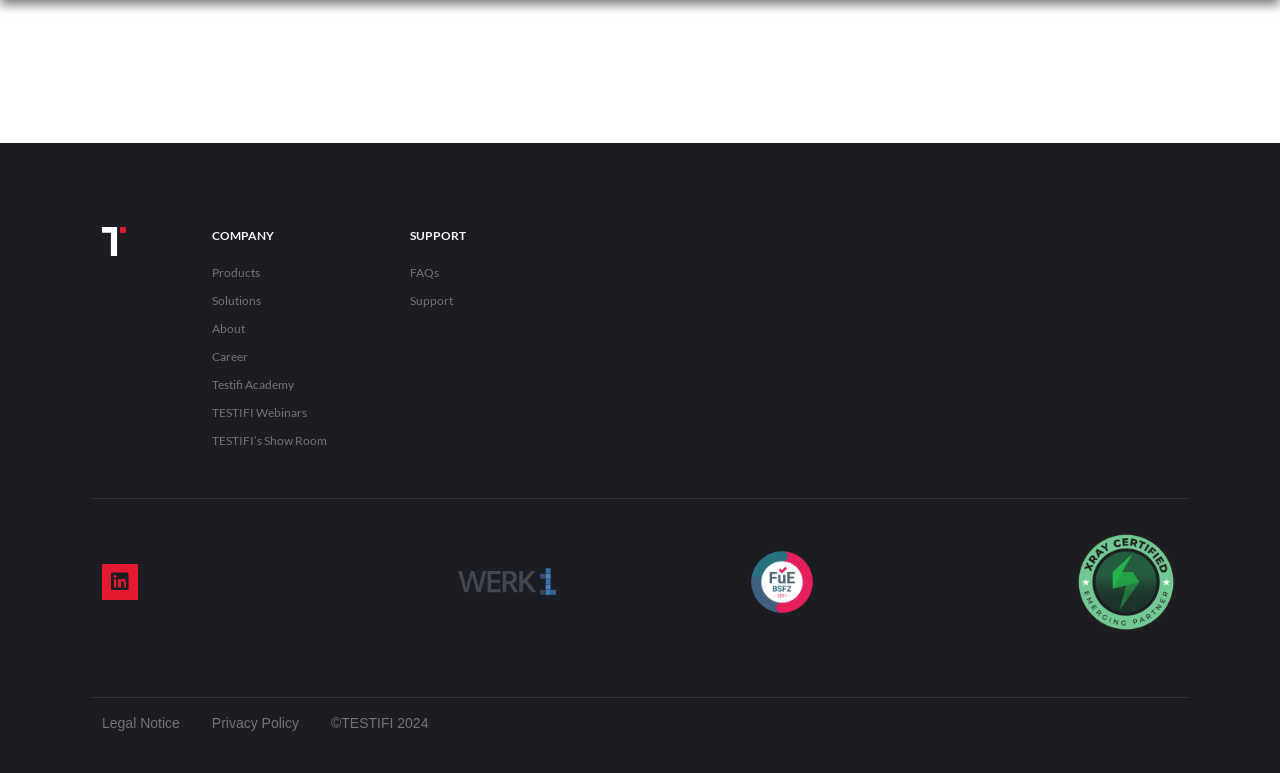Given the webpage screenshot, identify the bounding box of the UI element that matches this description: "Solutions".

[0.166, 0.376, 0.32, 0.402]